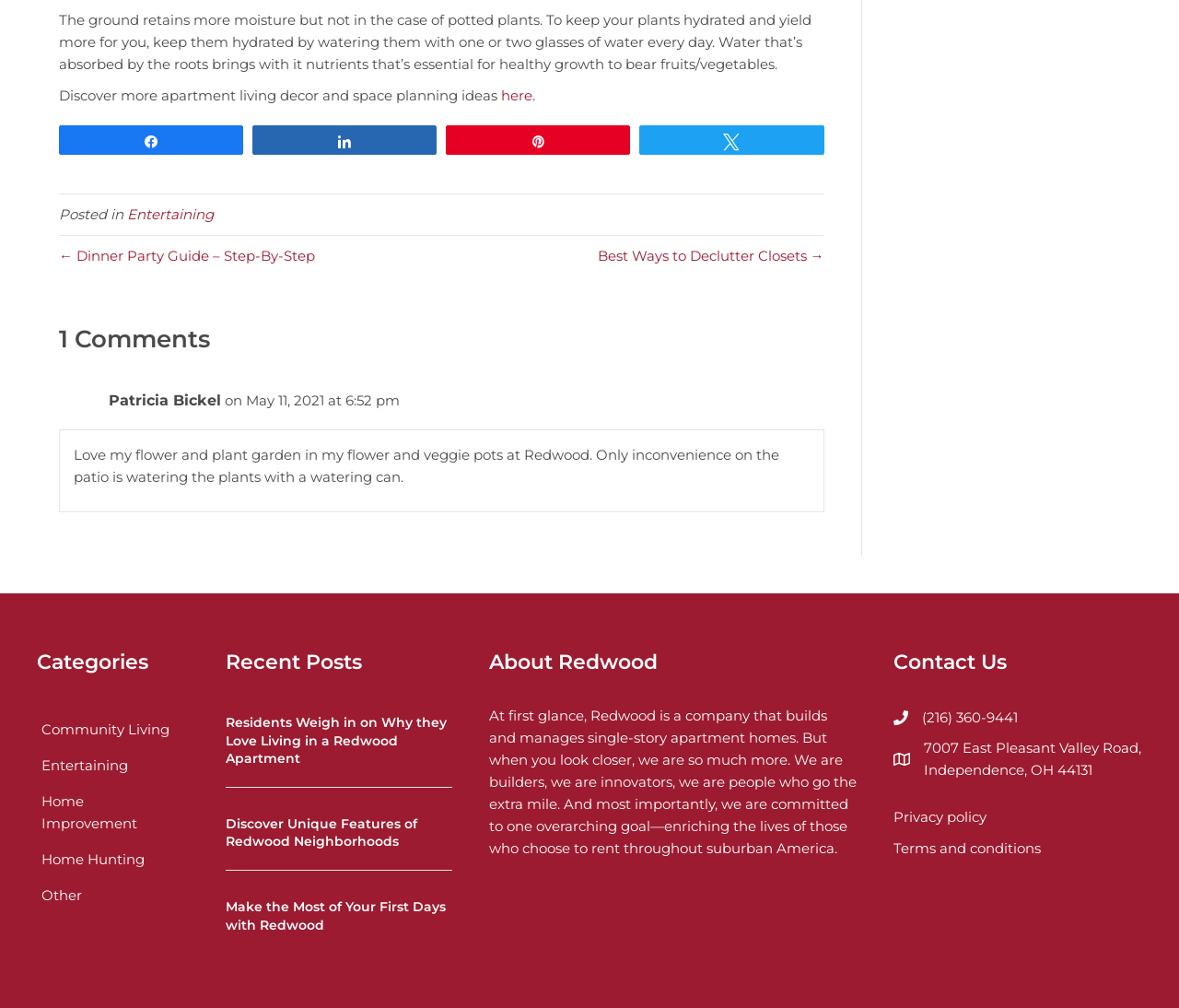Kindly provide the bounding box coordinates of the section you need to click on to fulfill the given instruction: "View the privacy policy".

[0.758, 0.802, 0.837, 0.819]